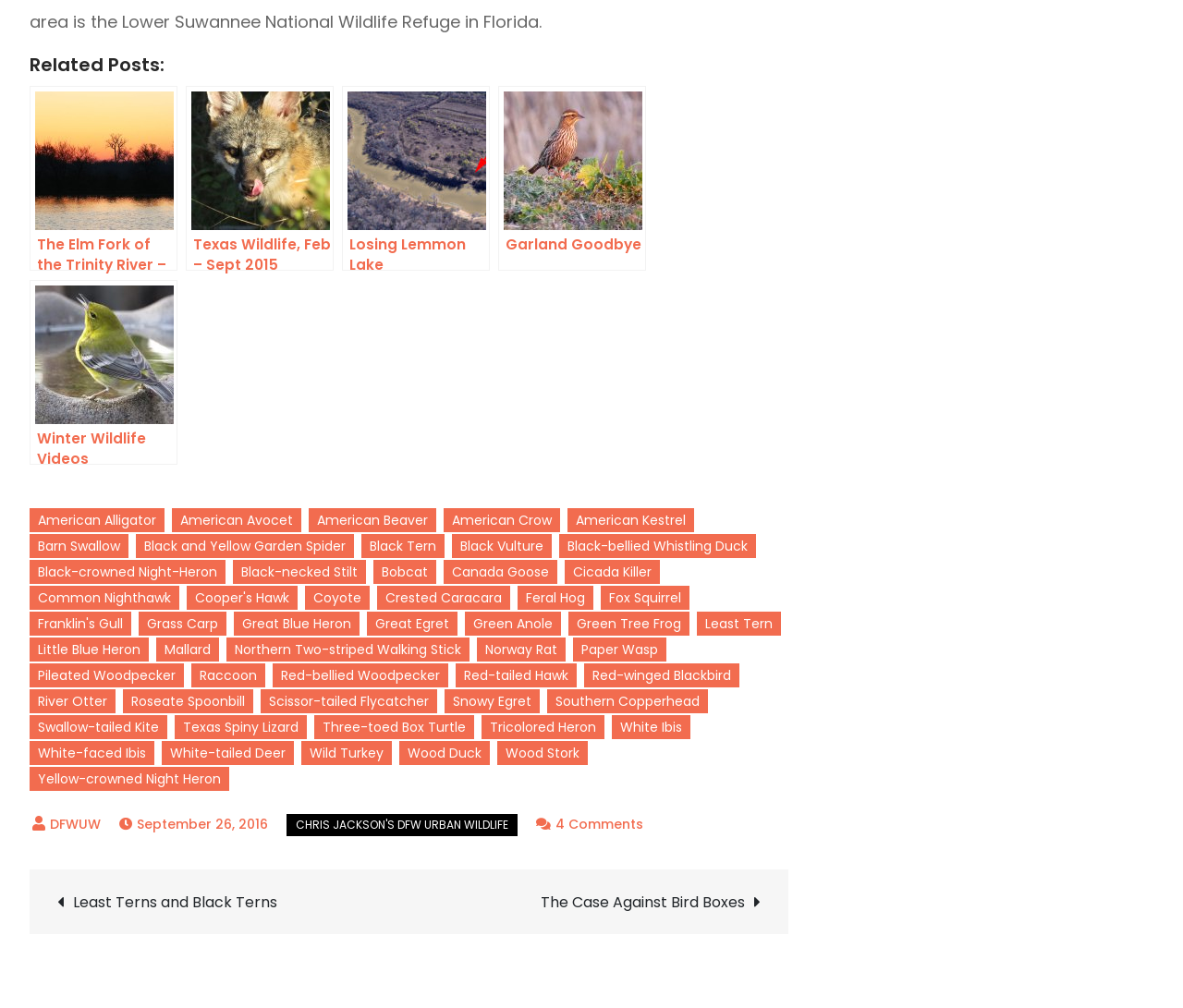Please determine the bounding box coordinates for the element that should be clicked to follow these instructions: "Click on the link 'Posts'".

[0.025, 0.863, 0.667, 0.927]